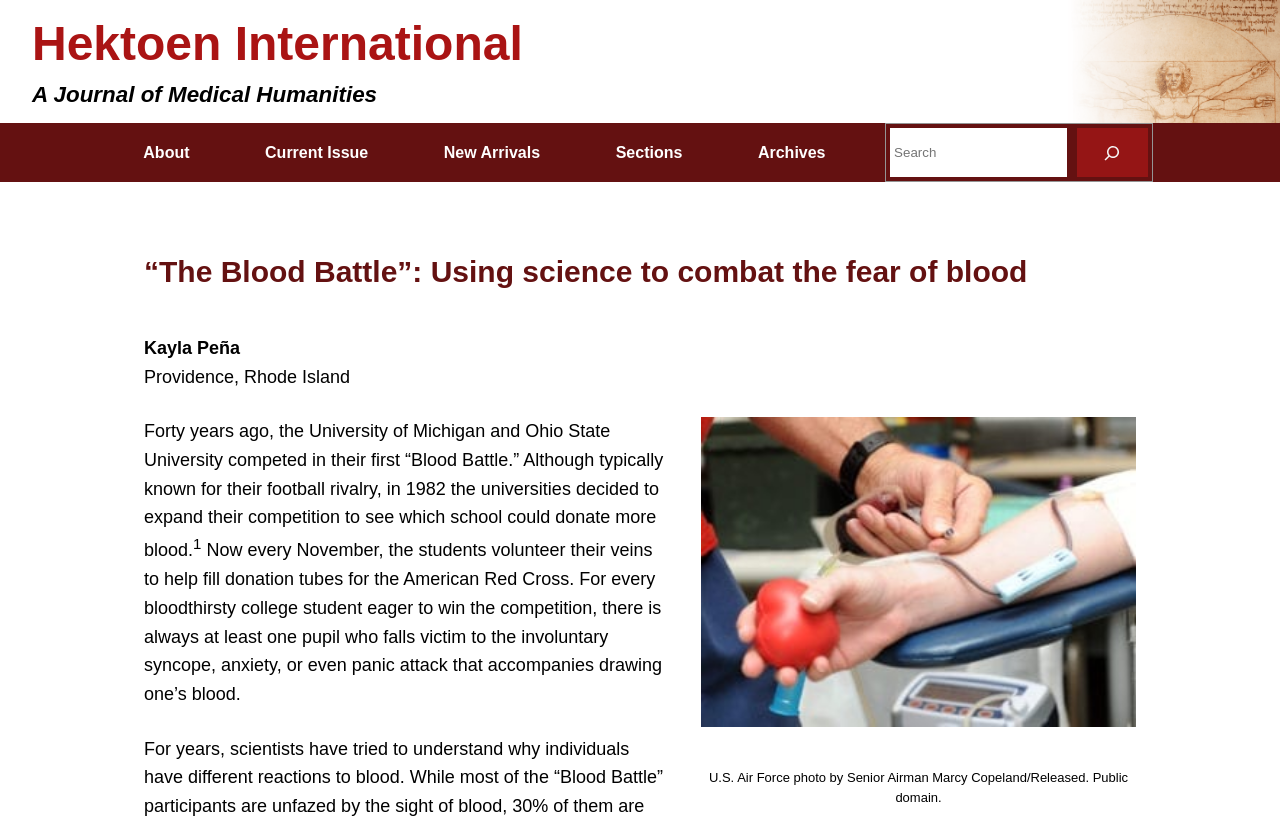Please provide a one-word or short phrase answer to the question:
What is the location of the author?

Providence, Rhode Island